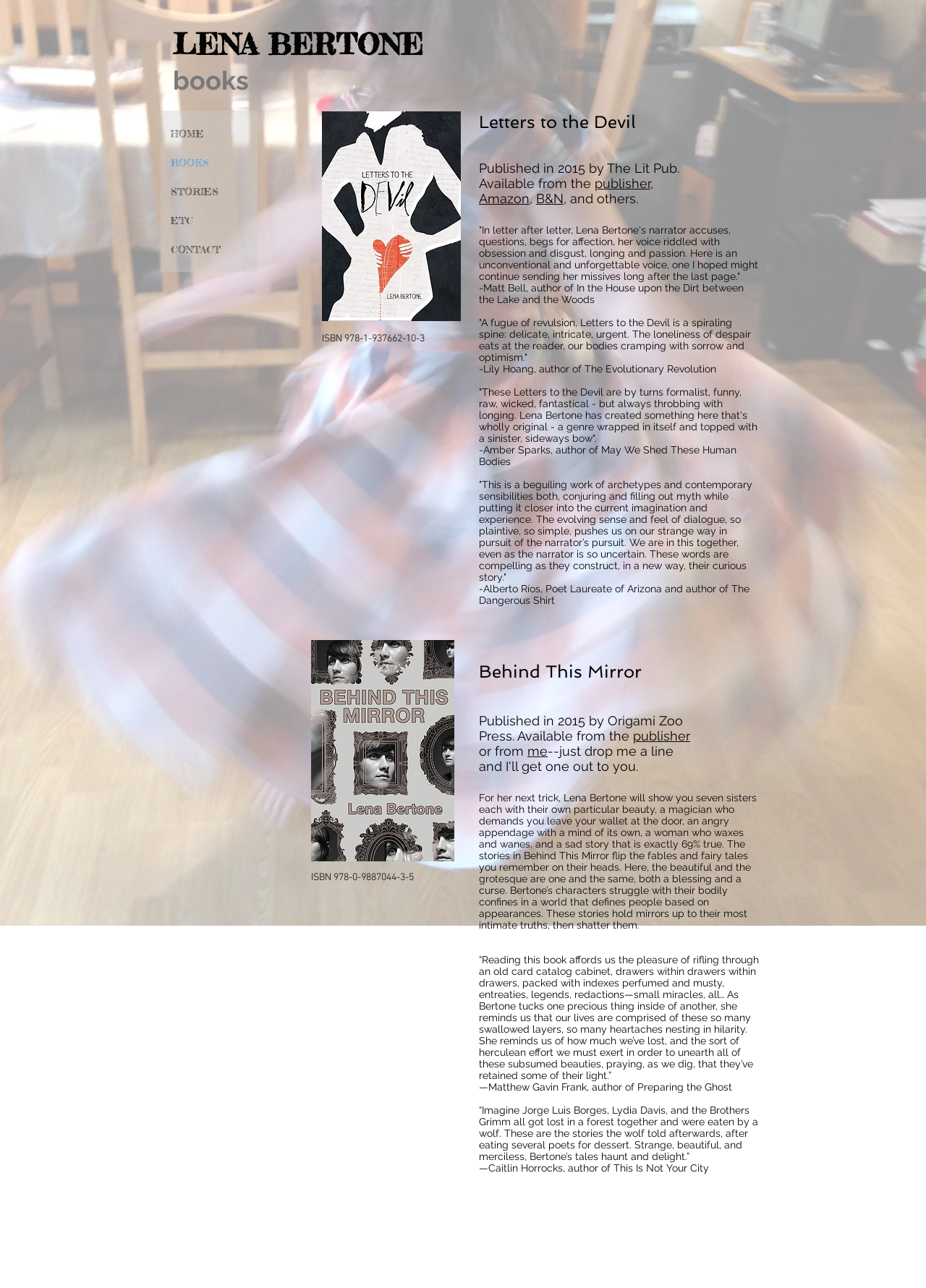Analyze the image and provide a detailed answer to the question: What is the title of the first book?

The title of the first book can be found by looking at the heading element with the text 'Letters to the Devil' which is located below the main heading 'books'.